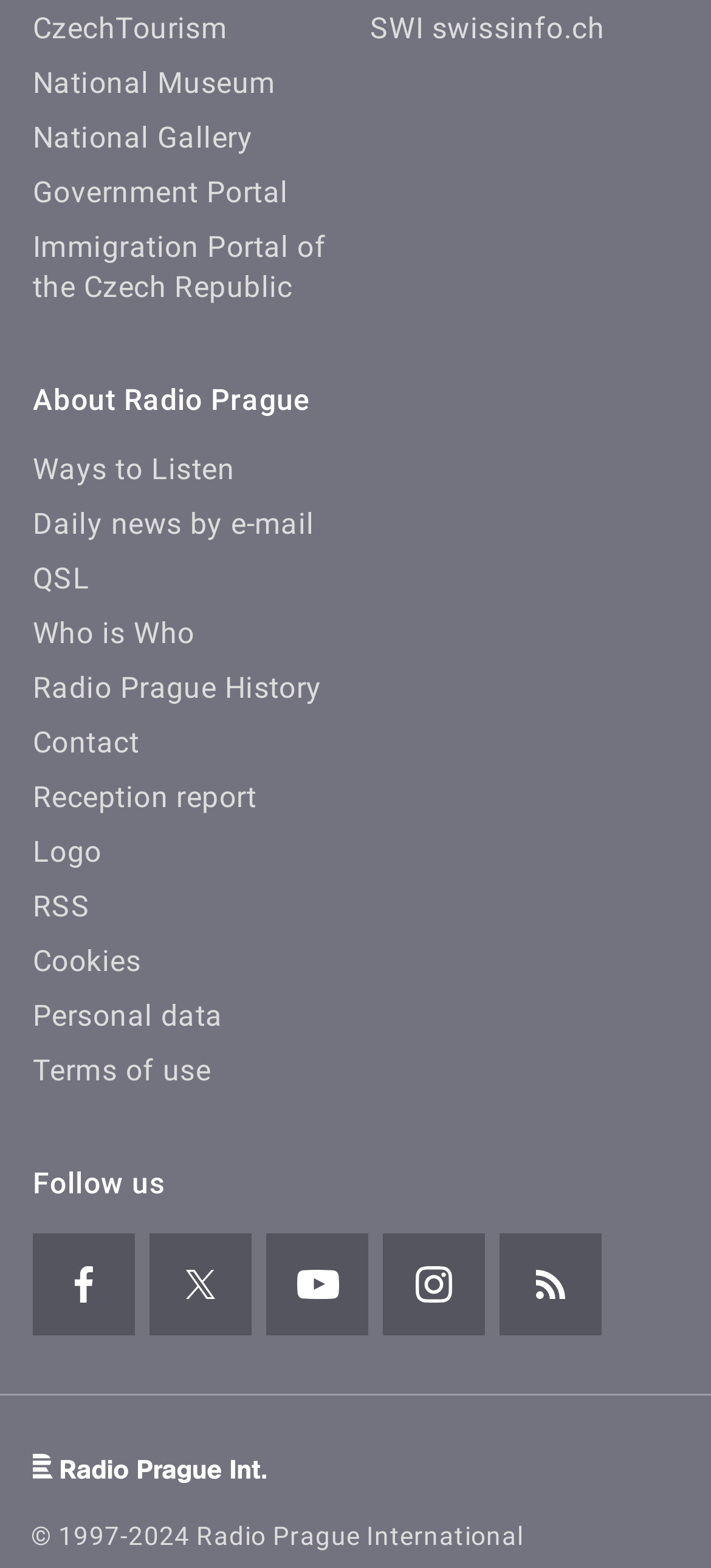Identify the bounding box coordinates necessary to click and complete the given instruction: "Follow Radio Prague on social media".

[0.046, 0.744, 0.232, 0.766]